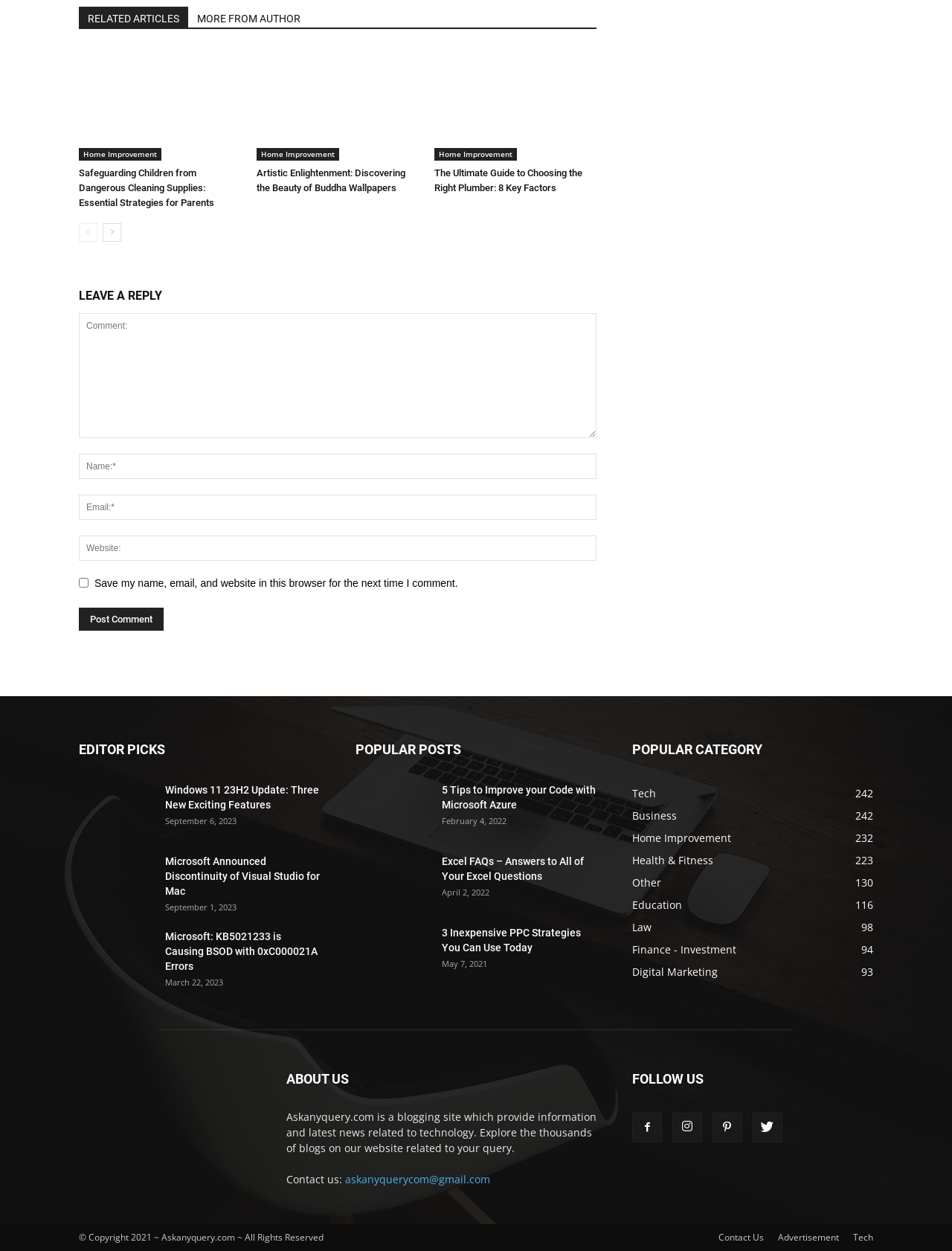Please identify the coordinates of the bounding box that should be clicked to fulfill this instruction: "Read the article 'Safeguarding Children from Dangerous Cleaning Supplies: Essential Strategies for Parents'".

[0.083, 0.132, 0.253, 0.168]